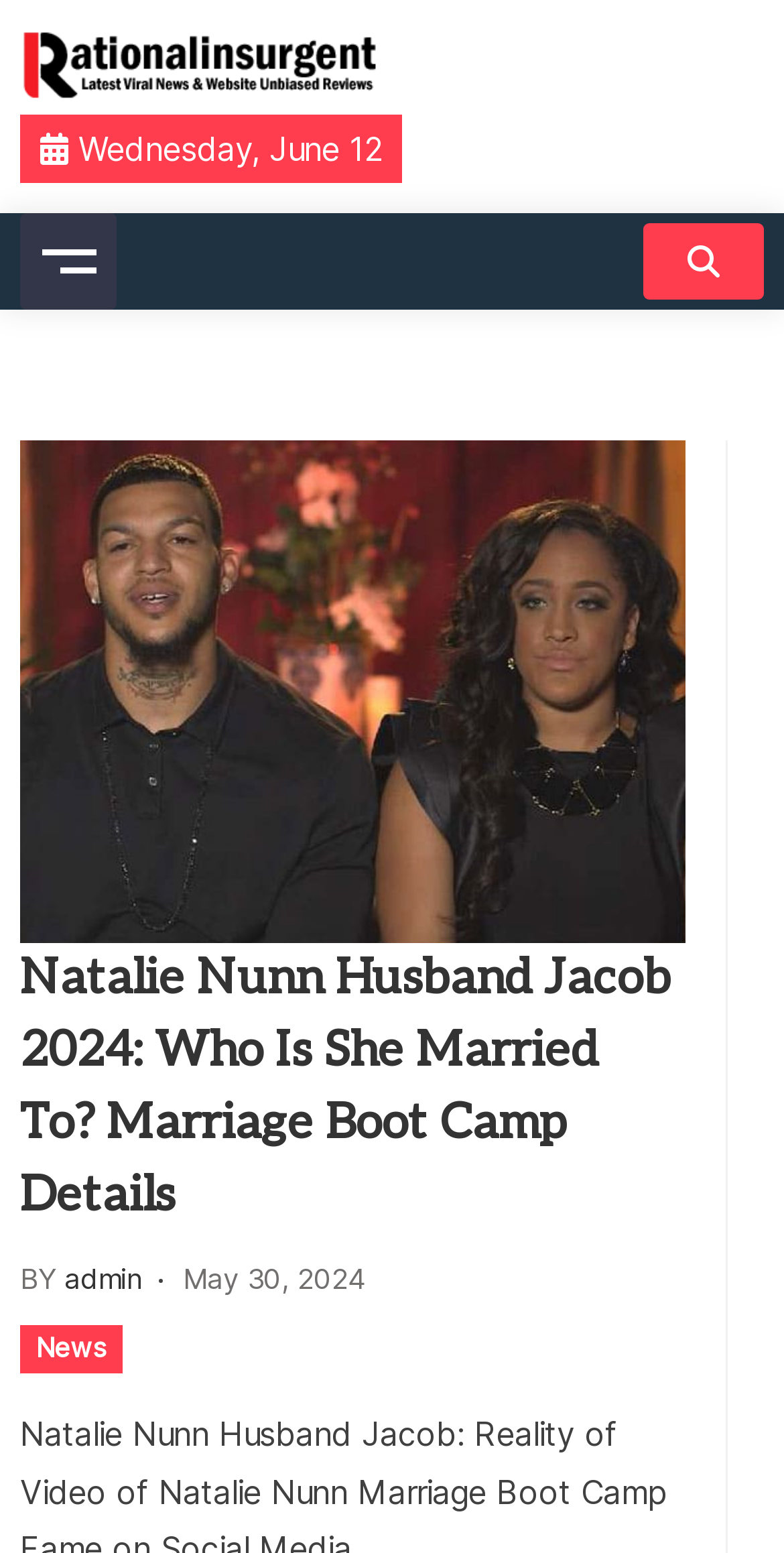Is there a logo at the top left of the webpage?
Please elaborate on the answer to the question with detailed information.

I found the logo at the top left of the webpage by looking at the image element with the bounding box coordinates [0.026, 0.019, 0.491, 0.066], which corresponds to the 'rationalinsurgent Header Logo'.